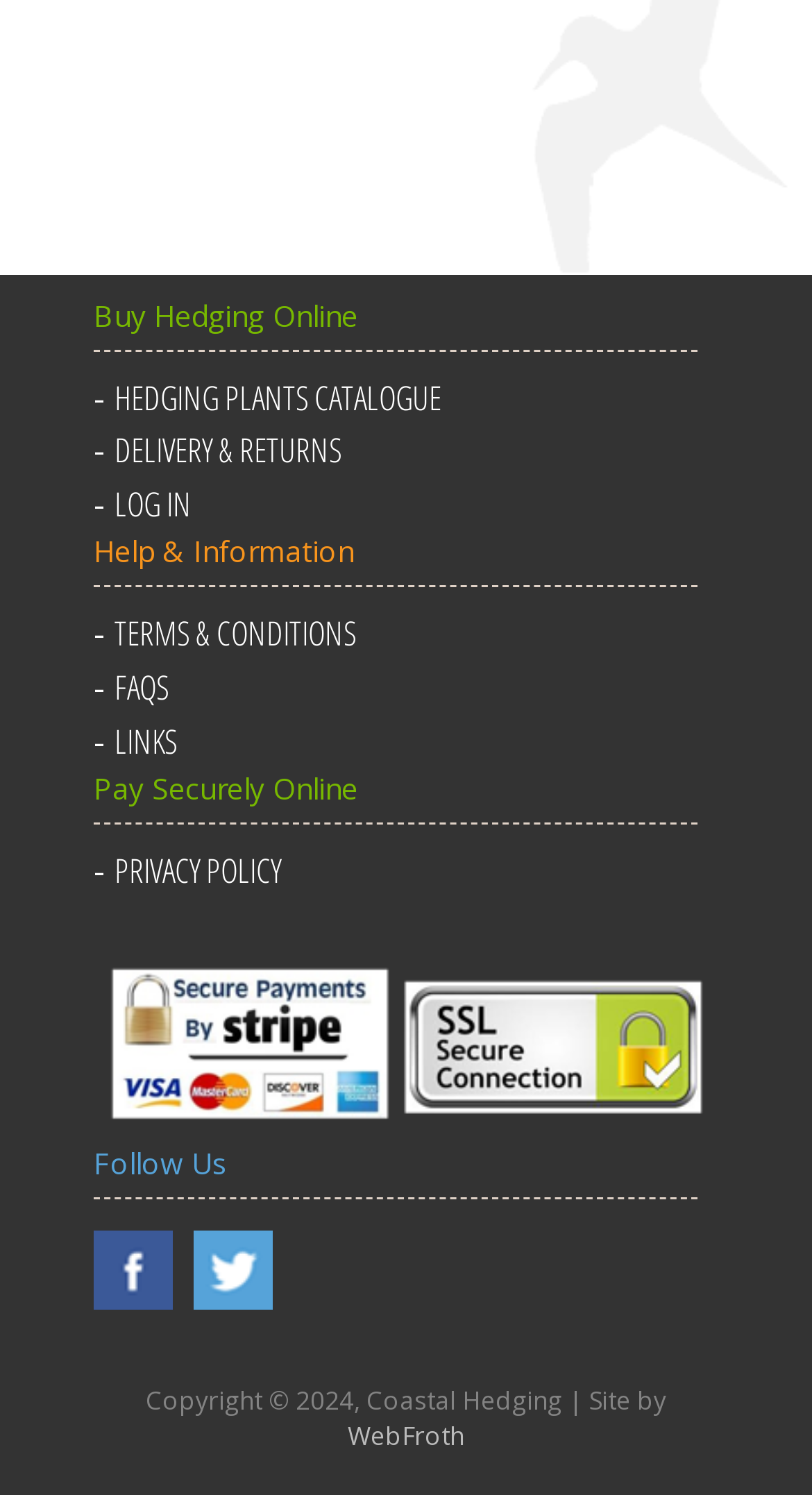Identify the bounding box coordinates of the area that should be clicked in order to complete the given instruction: "Read the privacy policy". The bounding box coordinates should be four float numbers between 0 and 1, i.e., [left, top, right, bottom].

None